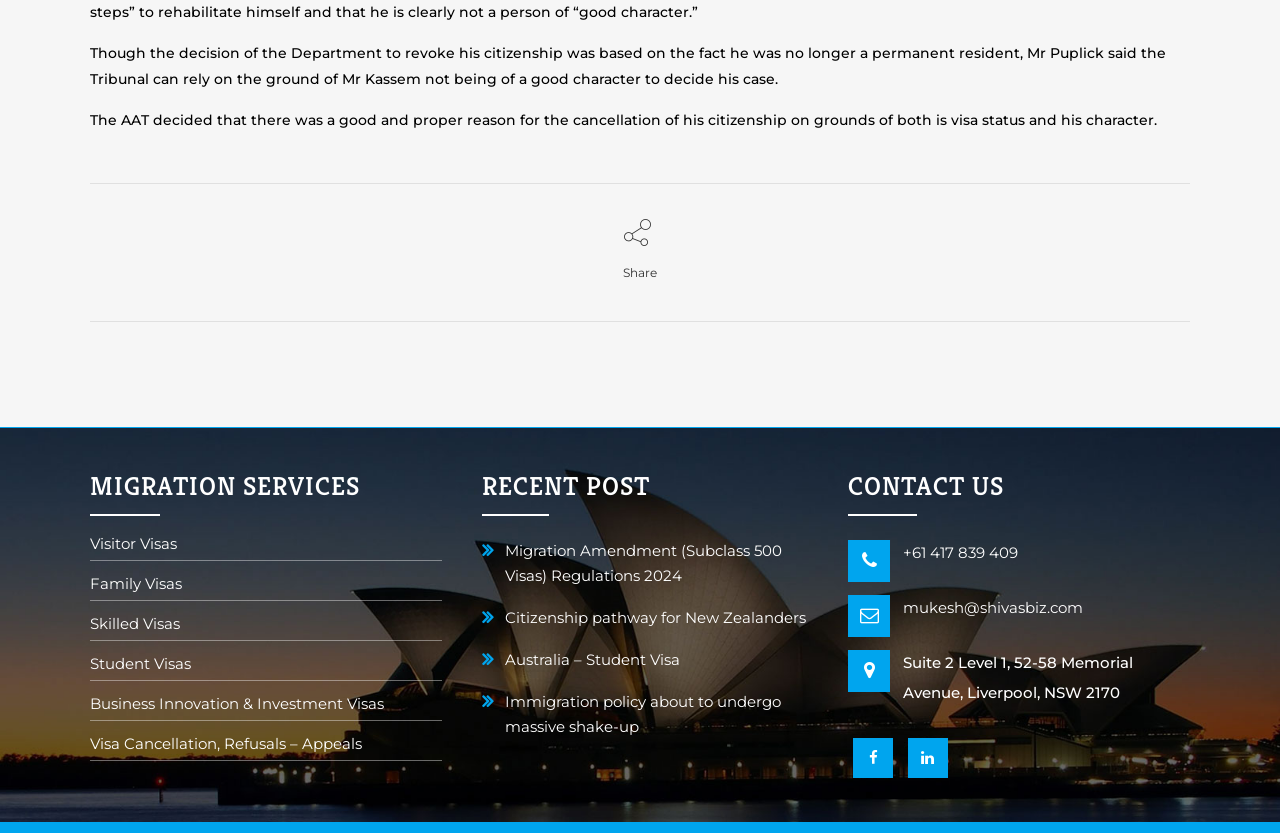Please provide the bounding box coordinates in the format (top-left x, top-left y, bottom-right x, bottom-right y). Remember, all values are floating point numbers between 0 and 1. What is the bounding box coordinate of the region described as: Business Innovation & Investment Visas

[0.07, 0.838, 0.345, 0.866]